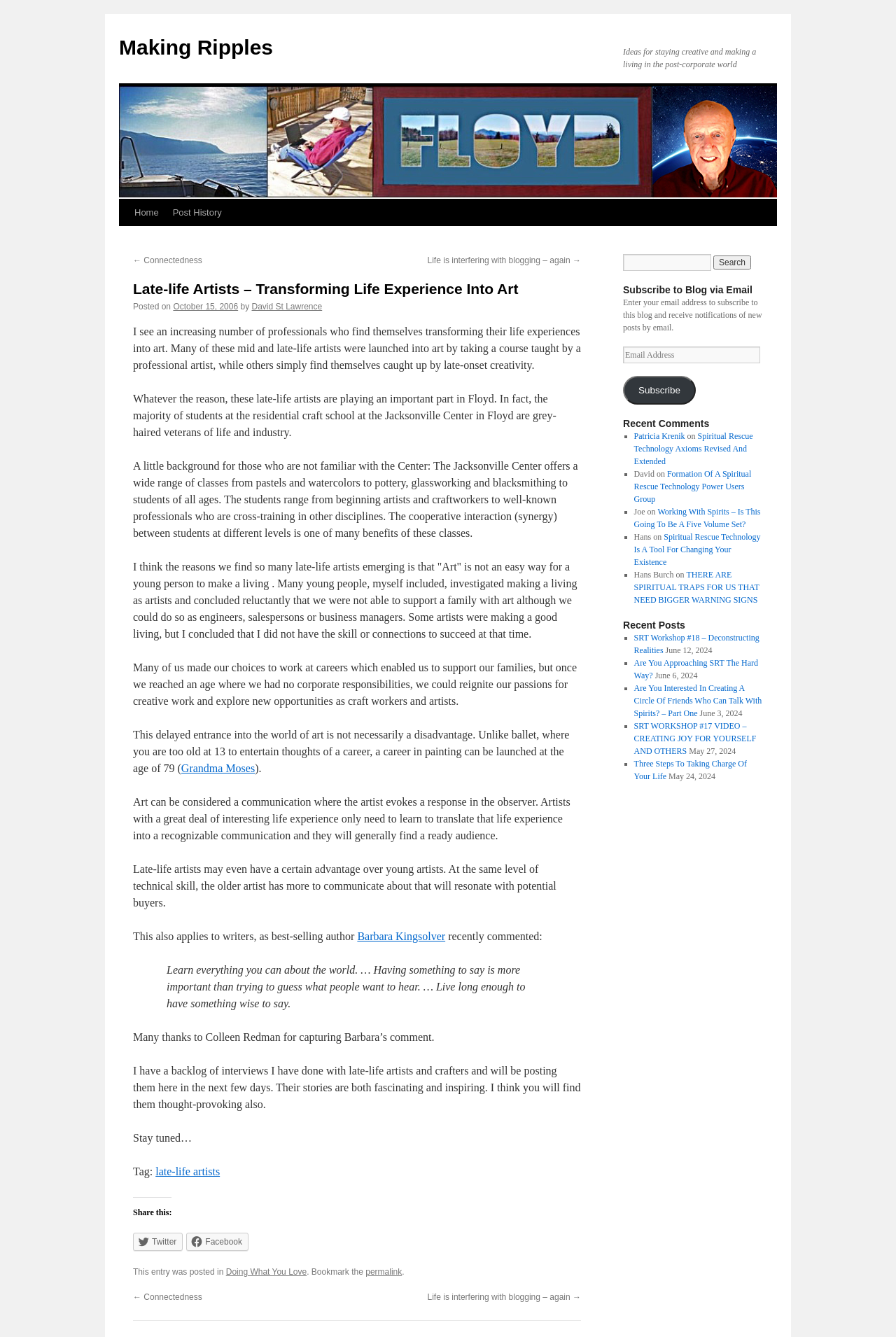Locate the bounding box coordinates of the clickable part needed for the task: "Share this post on Twitter".

[0.148, 0.922, 0.204, 0.936]